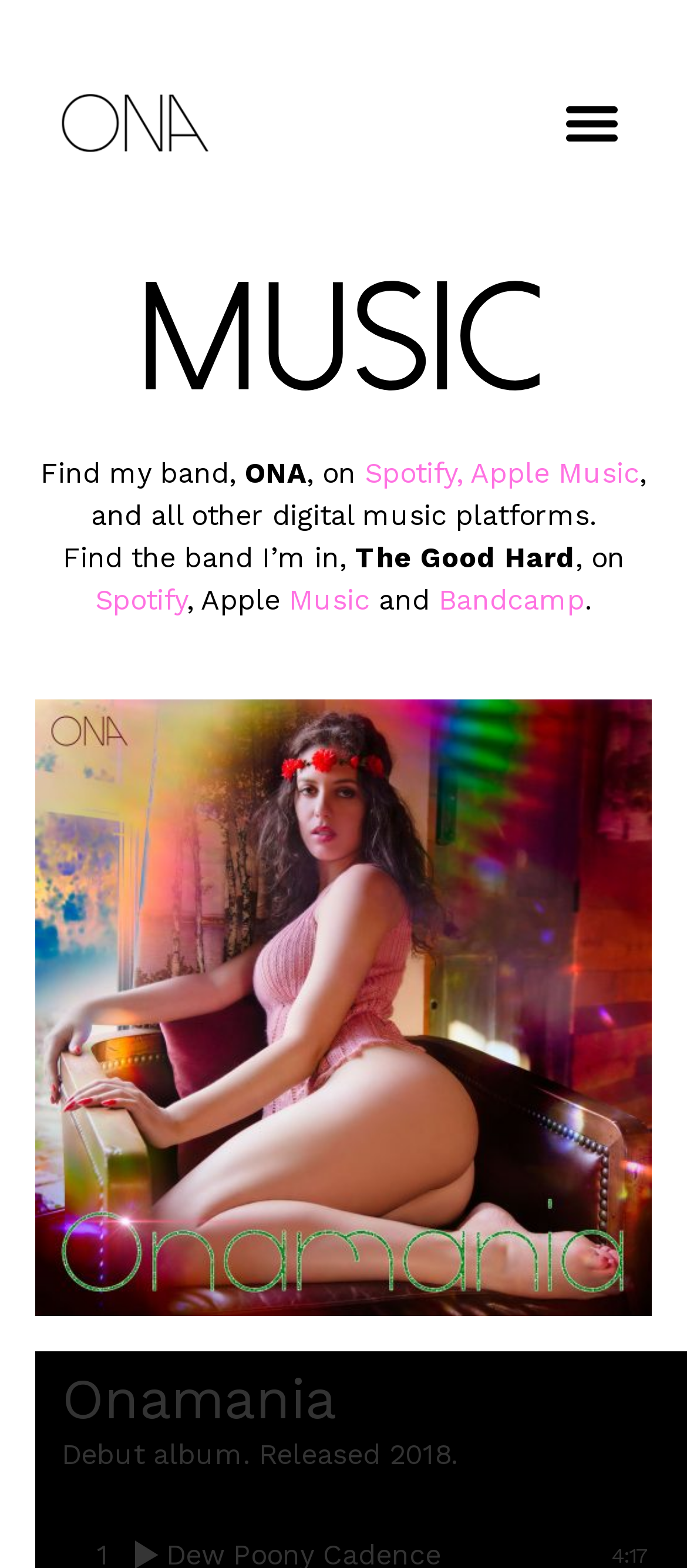Provide the bounding box coordinates for the UI element that is described by this text: "Apple Music". The coordinates should be in the form of four float numbers between 0 and 1: [left, top, right, bottom].

[0.685, 0.291, 0.931, 0.312]